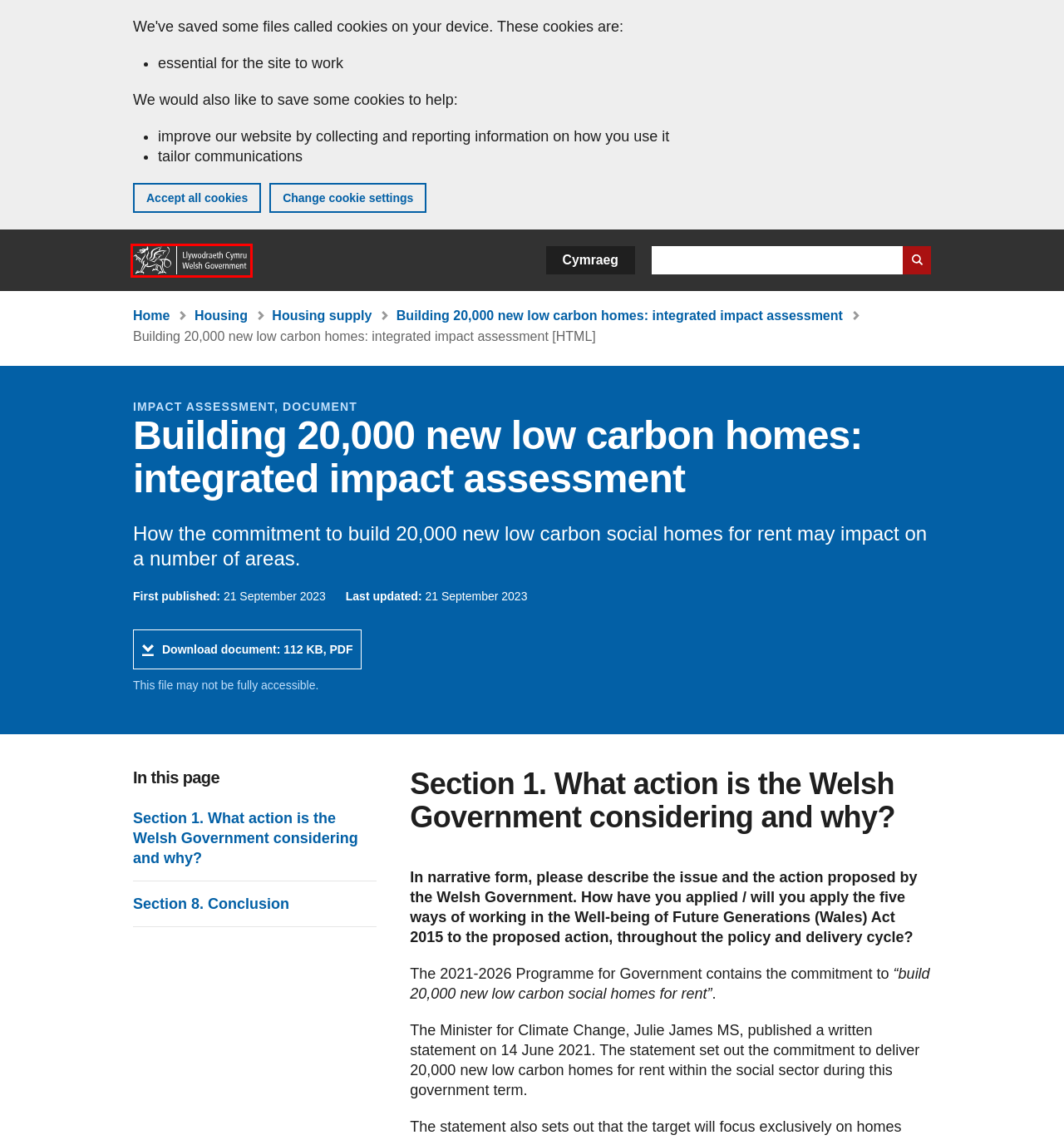You are given a screenshot of a webpage within which there is a red rectangle bounding box. Please choose the best webpage description that matches the new webpage after clicking the selected element in the bounding box. Here are the options:
A. Welsh Government Modern Slavery Statement | GOV.WALES
B. Building 20,000 new low carbon homes: integrated impact assessment | GOV.WALES
C. Housing | Topic | GOV.WALES
D. Adeiladu 20,000 o gartrefi carbon isel newydd: asesiad integredig o’u heffaith [HTML] | LLYW.CYMRU
E. Alternative languages | GOV.WALES
F. Housing supply | Sub-topic | GOV.WALES
G. Home | GOV.WALES
H. Copyright statement | GOV.WALES

G